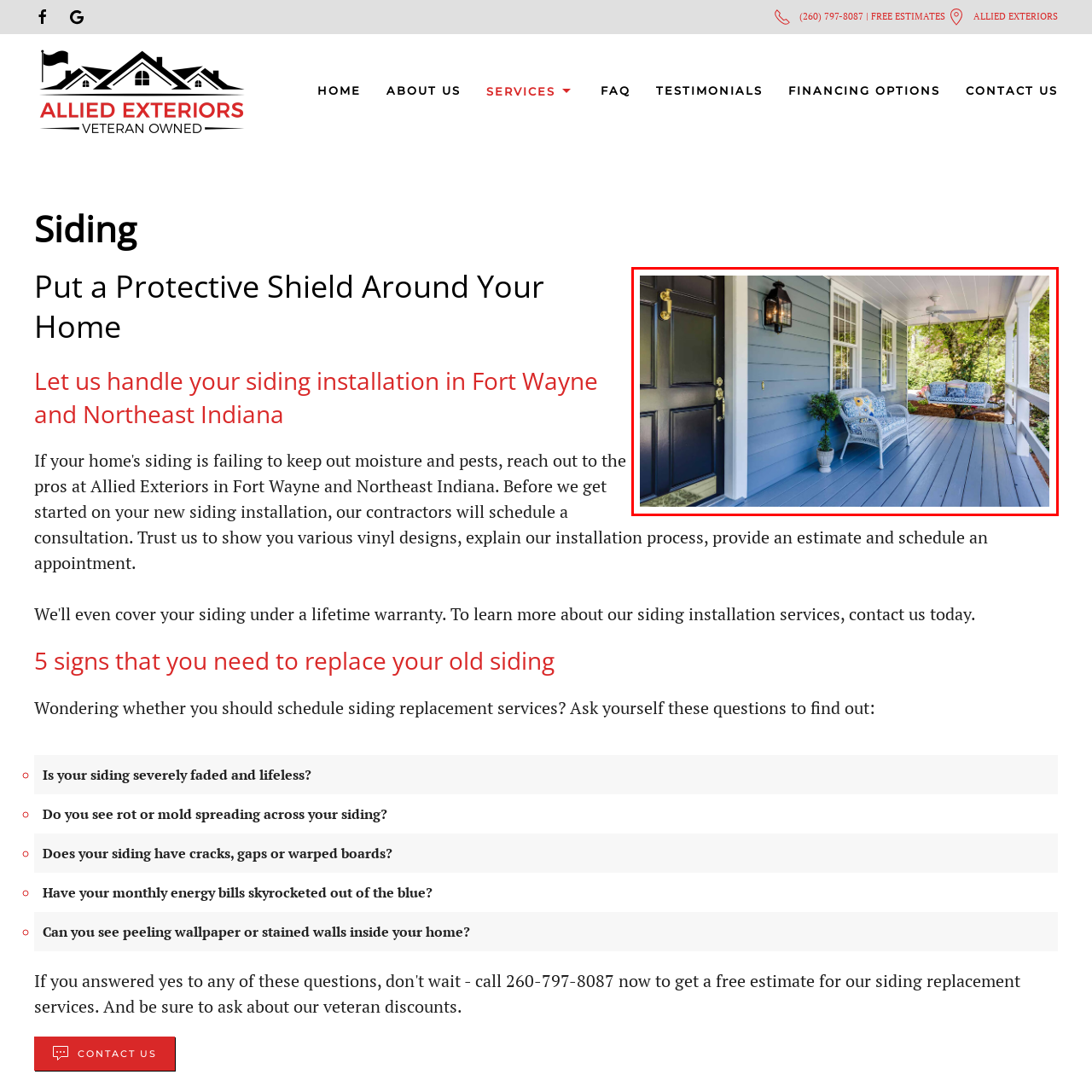Write a thorough description of the contents of the image marked by the red outline.

The image showcases a beautifully designed porch that exemplifies a welcoming home exterior. The porch features a light blue siding, creating a serene backdrop contrasted by the dark front door adorned with an elegant brass doorknob and a decorative lantern above. A comfortable wicker chair, accentuated with vibrant pillows, invites relaxation, while a small potted plant adds a touch of greenery. To the right, a charming swing with pillows complements the porch’s cozy atmosphere, surrounded by lush foliage that enhances the natural appeal of the scene. This inviting setting highlights the importance of siding as both a functional and aesthetic element of home design, perfect for enjoying moments of tranquility outdoors.